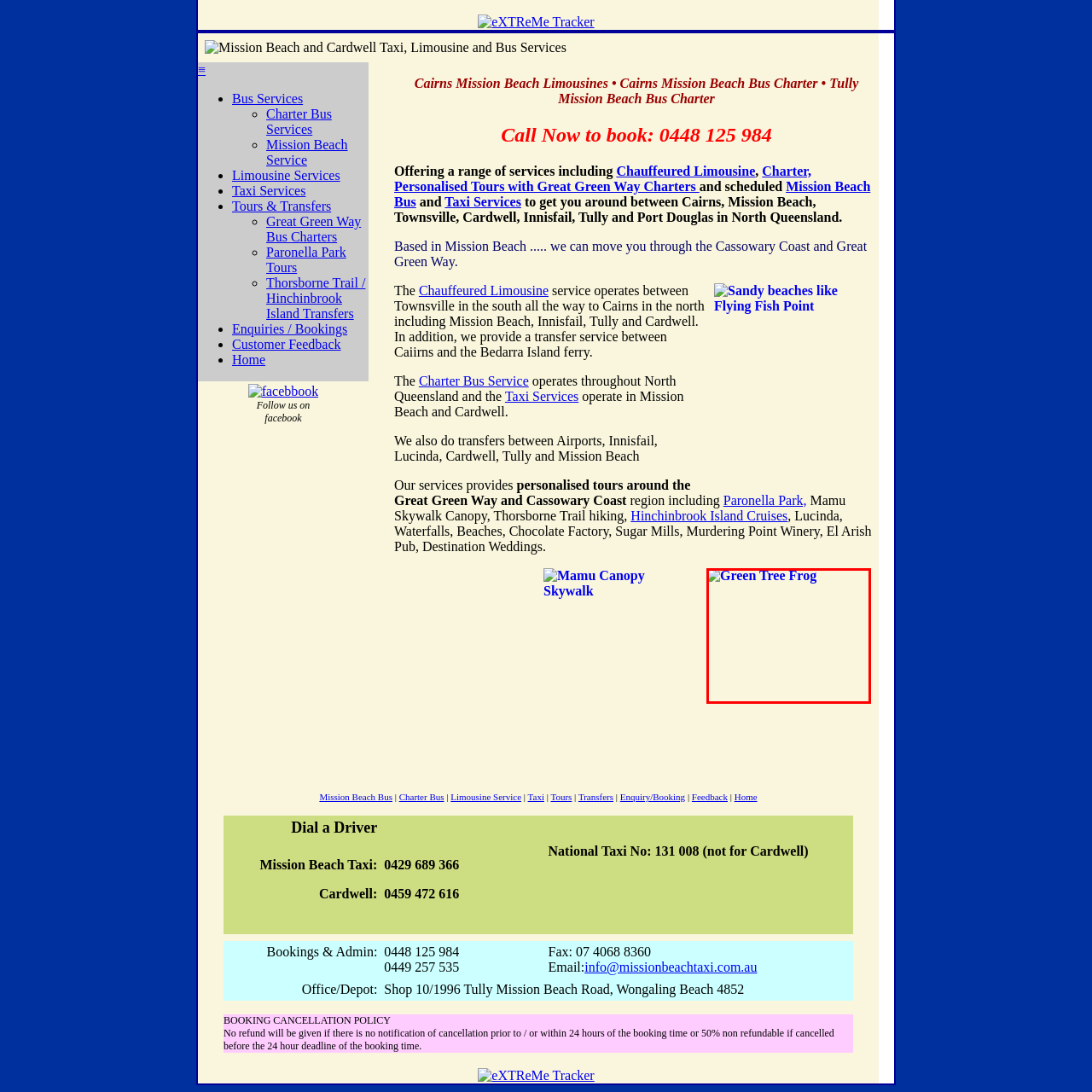What is the purpose of the background color in the image?
Focus on the image inside the red bounding box and offer a thorough and detailed answer to the question.

The caption explains that the soft, neutral background color is used to make the image and text stand out, making it ideal for informational use in various contexts.